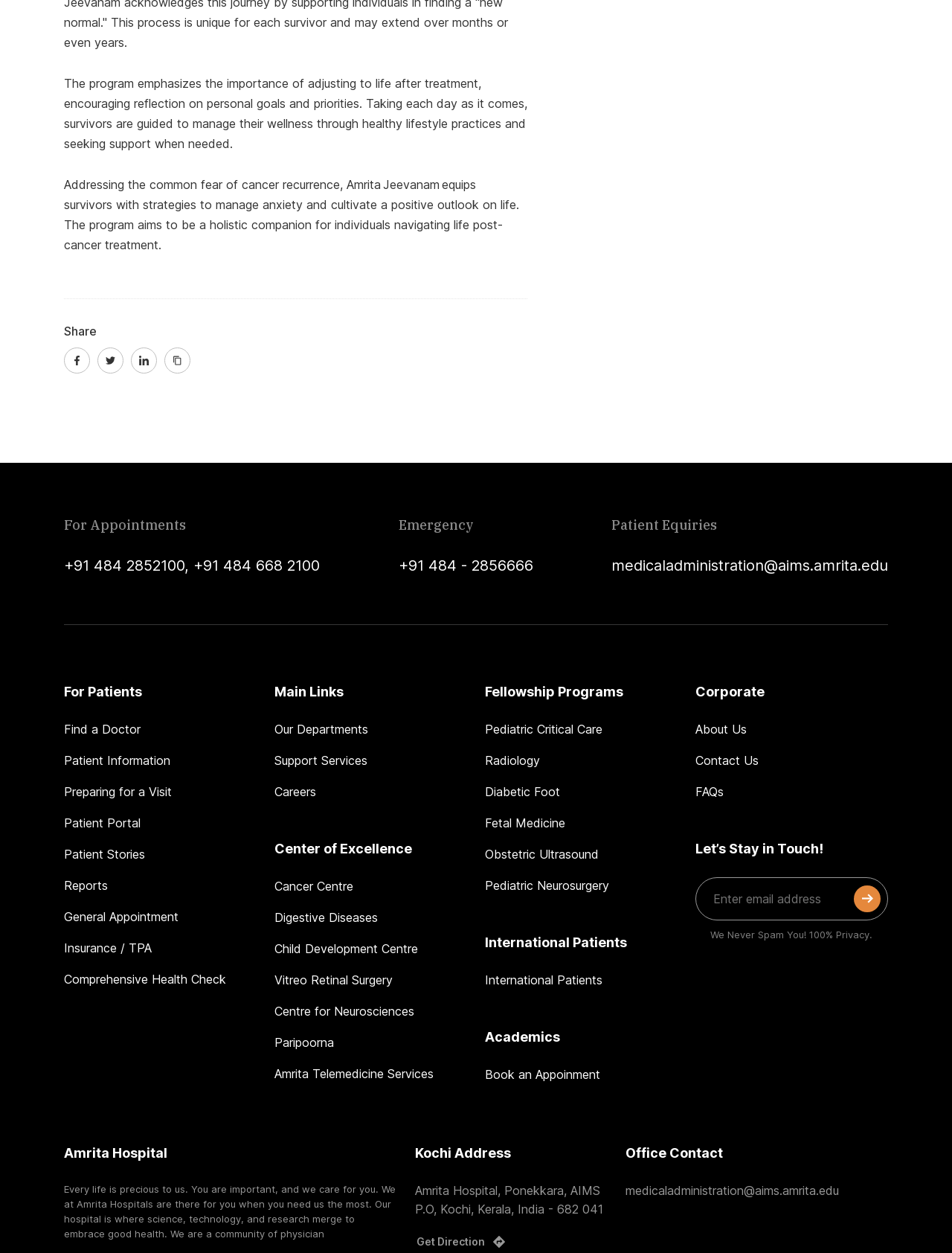Please identify the coordinates of the bounding box that should be clicked to fulfill this instruction: "Get direction to Amrita Hospital".

[0.436, 0.985, 0.532, 0.997]